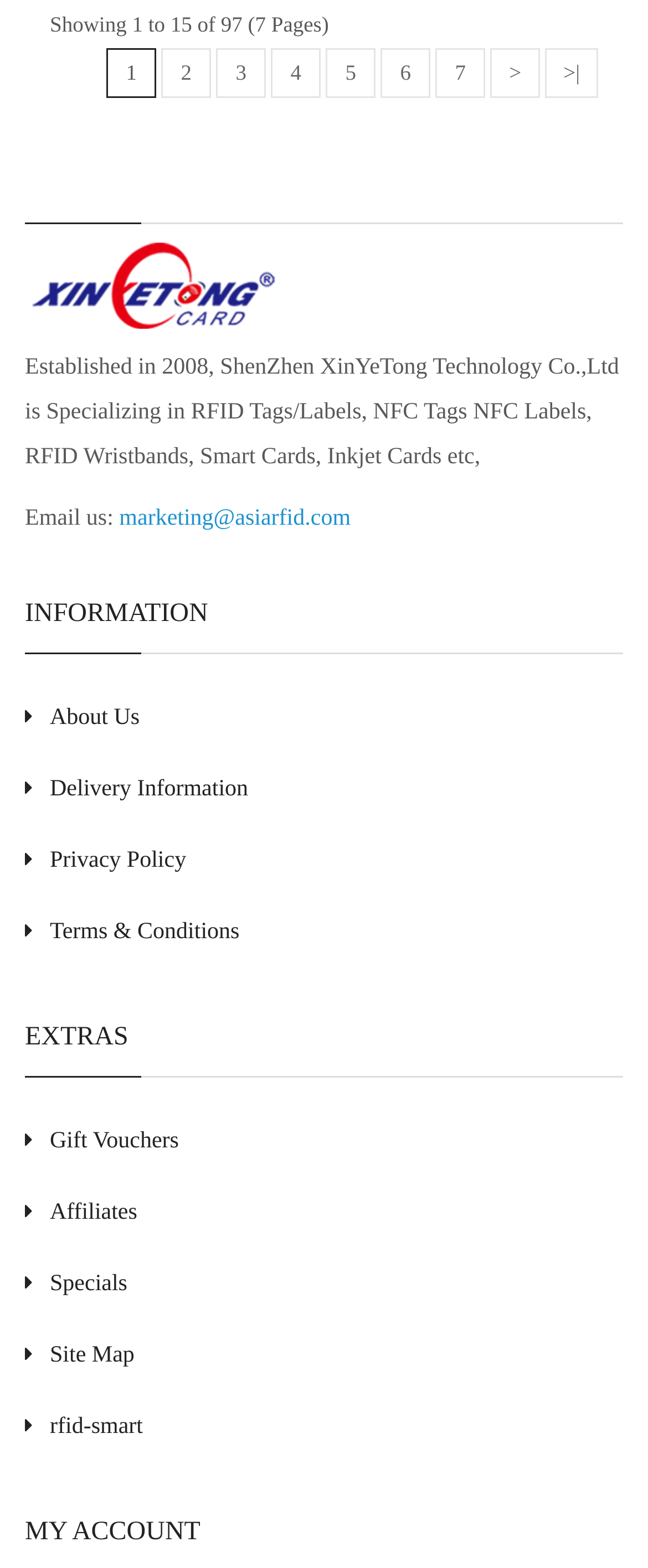Determine the bounding box coordinates for the clickable element required to fulfill the instruction: "go to page 2". Provide the coordinates as four float numbers between 0 and 1, i.e., [left, top, right, bottom].

[0.249, 0.031, 0.326, 0.062]